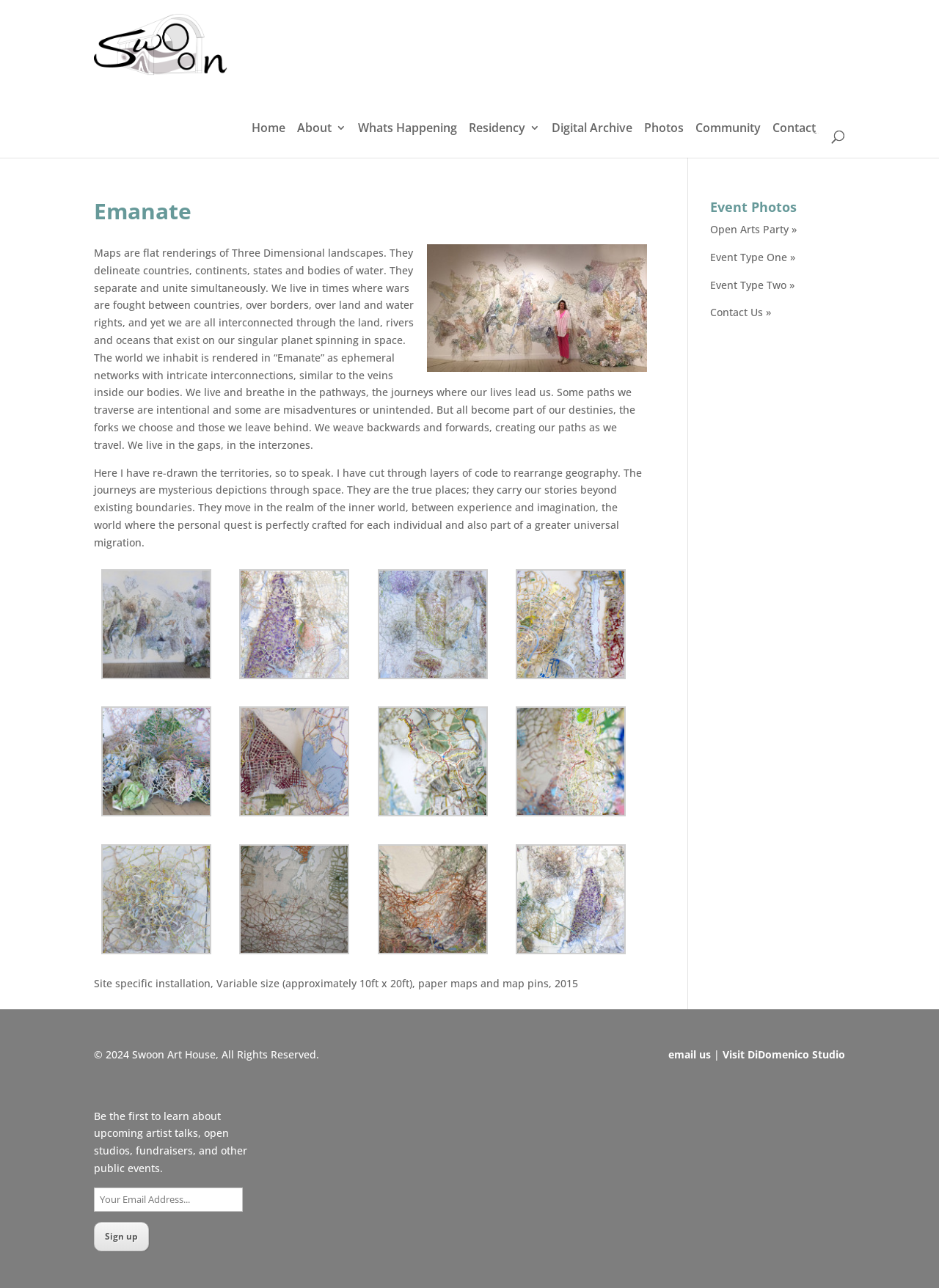What is the theme of the artwork 'Emanate'?
Using the details from the image, give an elaborate explanation to answer the question.

The theme of the artwork 'Emanate' can be inferred from the text description, which talks about maps, countries, continents, and bodies of water. It also mentions the idea of re-drawing territories and rearranging geography.